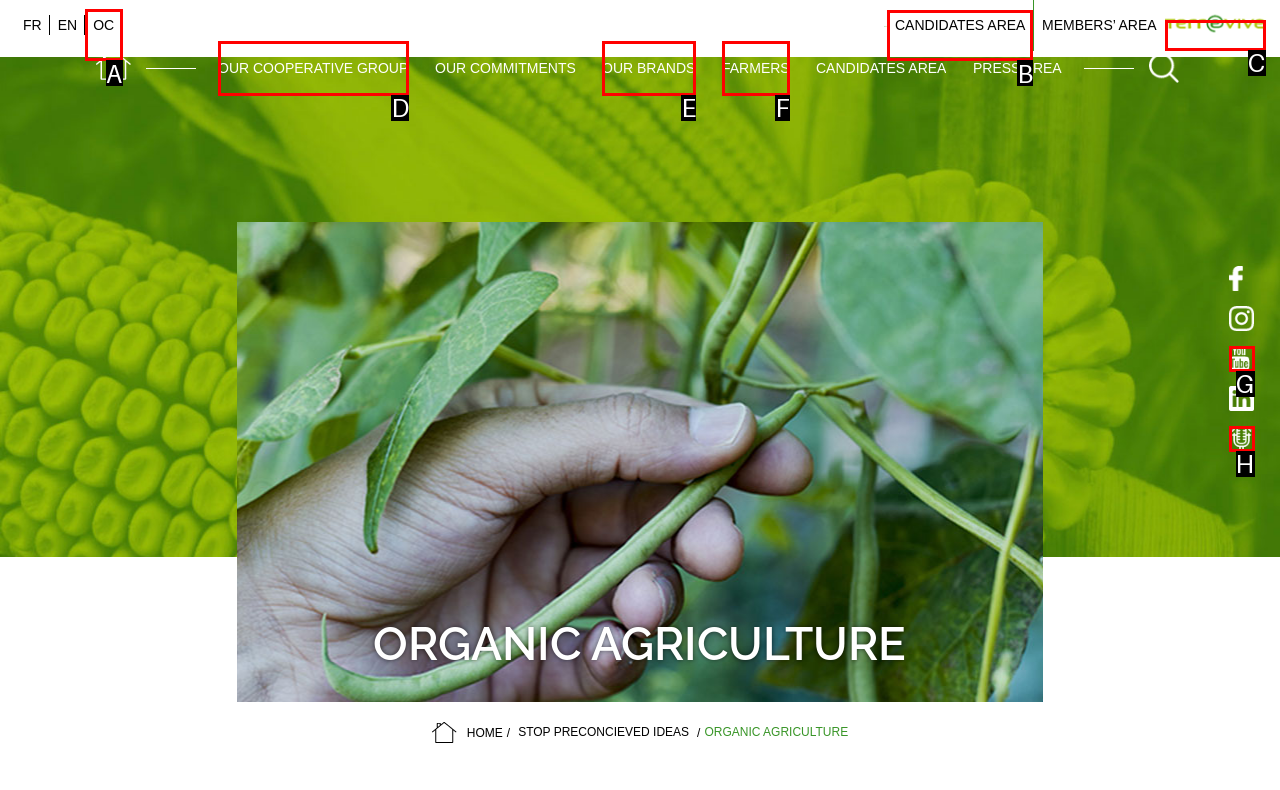Select the HTML element to finish the task: Go to candidates area Reply with the letter of the correct option.

B